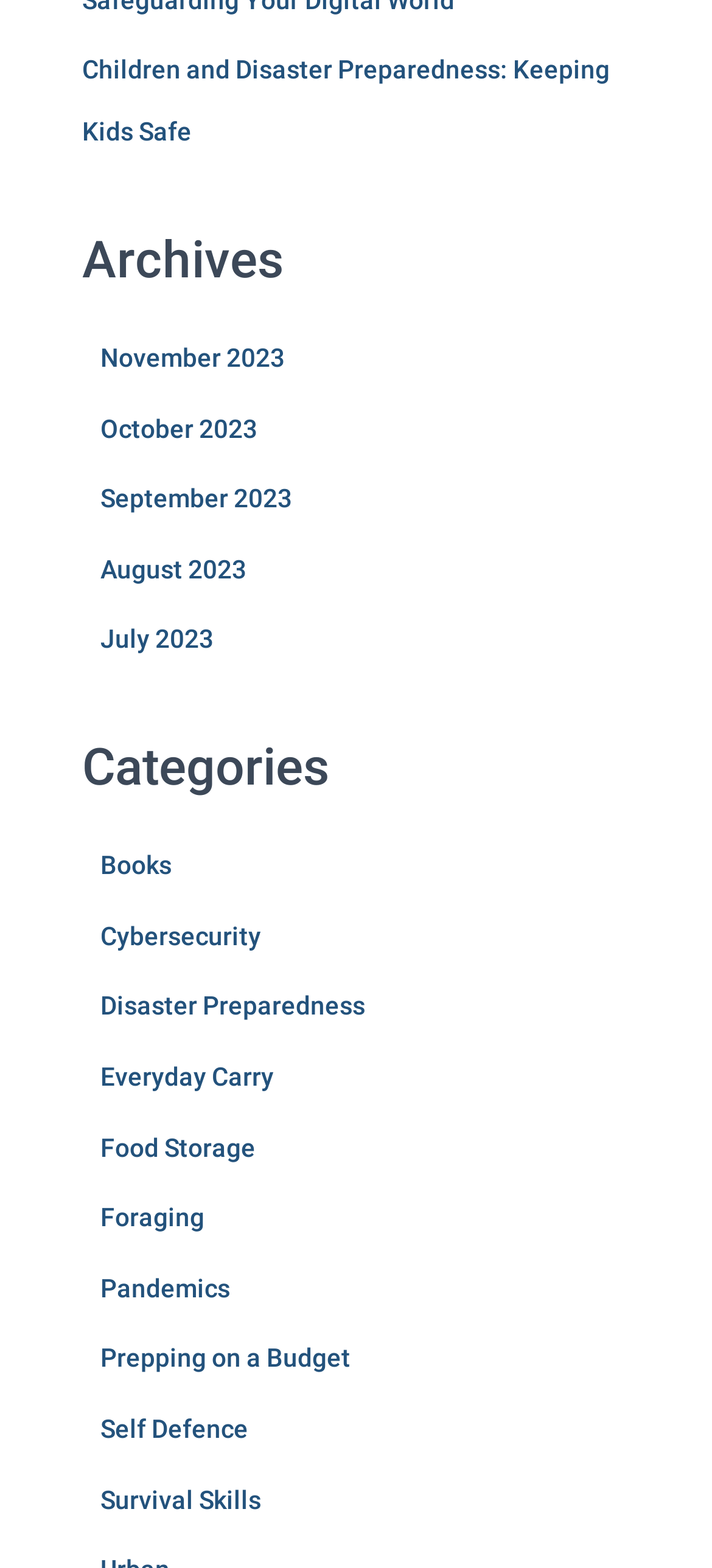What is the most recent month listed in the archives?
Use the information from the screenshot to give a comprehensive response to the question.

By examining the links under the 'Archives' heading, I found that the most recent month listed is 'November 2023', which is the first link in the list.